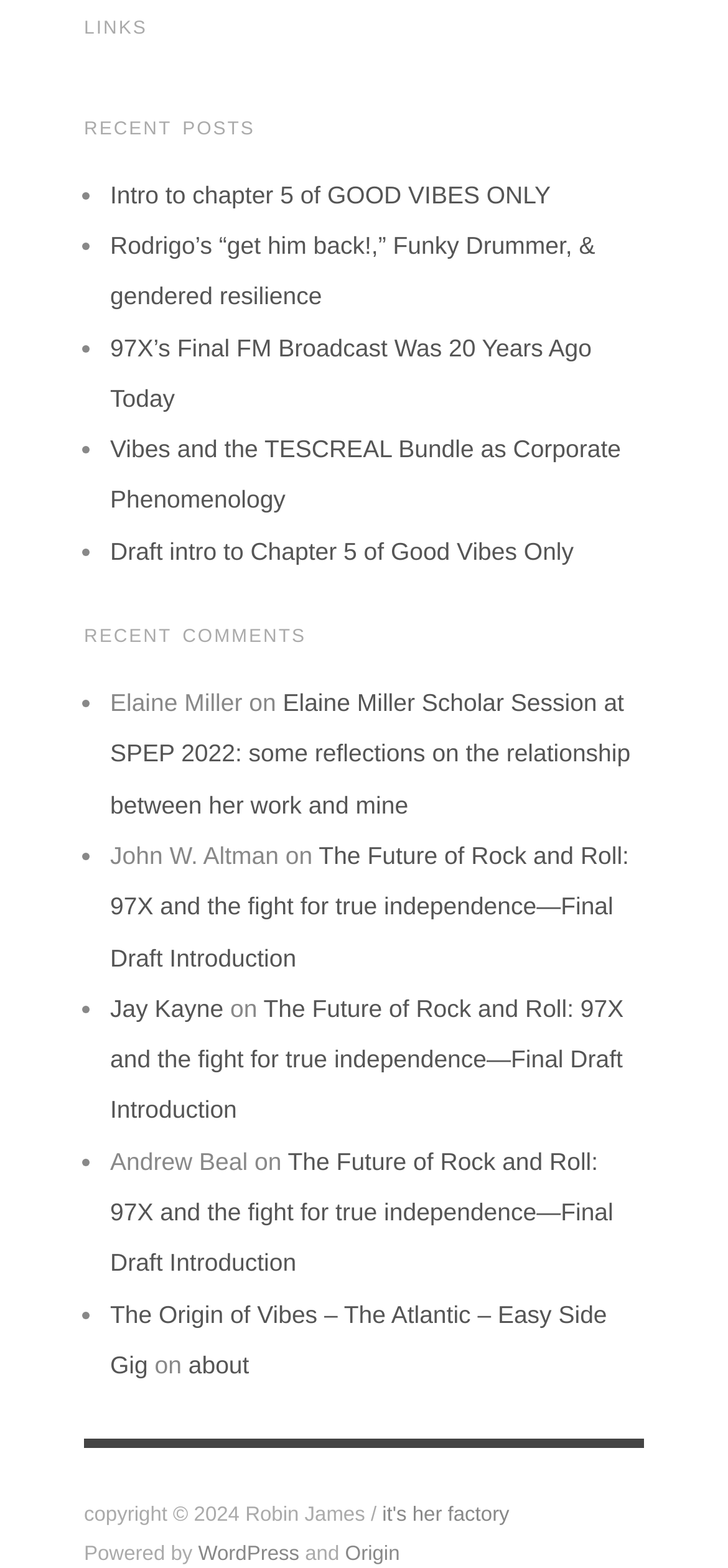Use a single word or phrase to answer the question:
What is the name of the author of this website?

Robin James